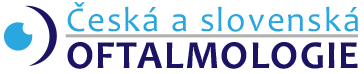Create a detailed narrative that captures the essence of the image.

The image features the logo of "Česká a slovenská oftalmologie," which translates to "Czech and Slovak Ophthalmology." The logo prominently displays the text in a combination of vibrant blue and deep navy, with "Česká a slovenská" in a lighter blue and "OFTALMOLOGIE" in bold navy lettering. To the left, there is a stylized graphic element resembling an eye, contributing to its relevance in the field of ophthalmology. This logo symbolizes the organization's commitment to eye health and vision care within the Czech and Slovak communities.